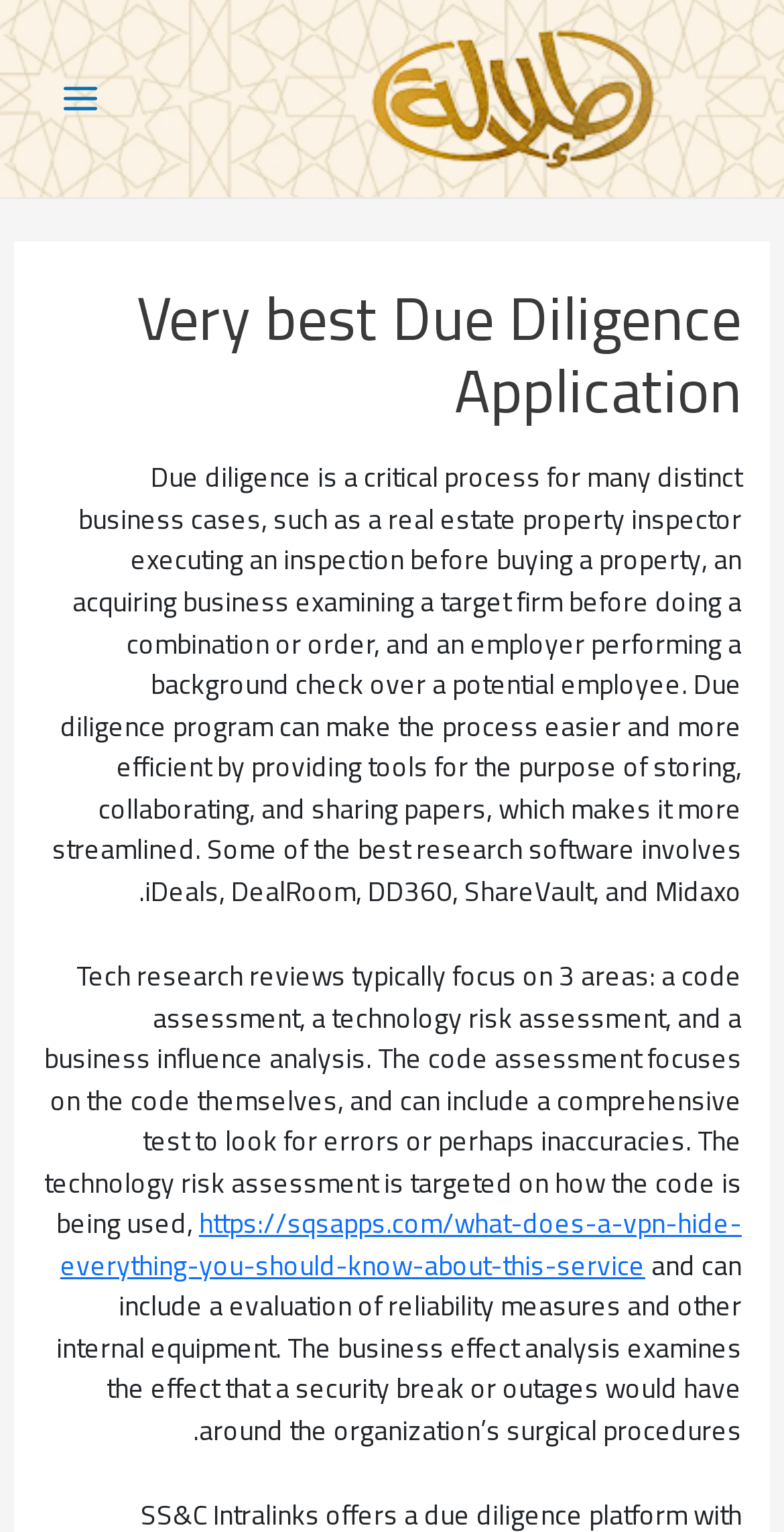Identify the webpage's primary heading and generate its text.

Very best Due Diligence Application